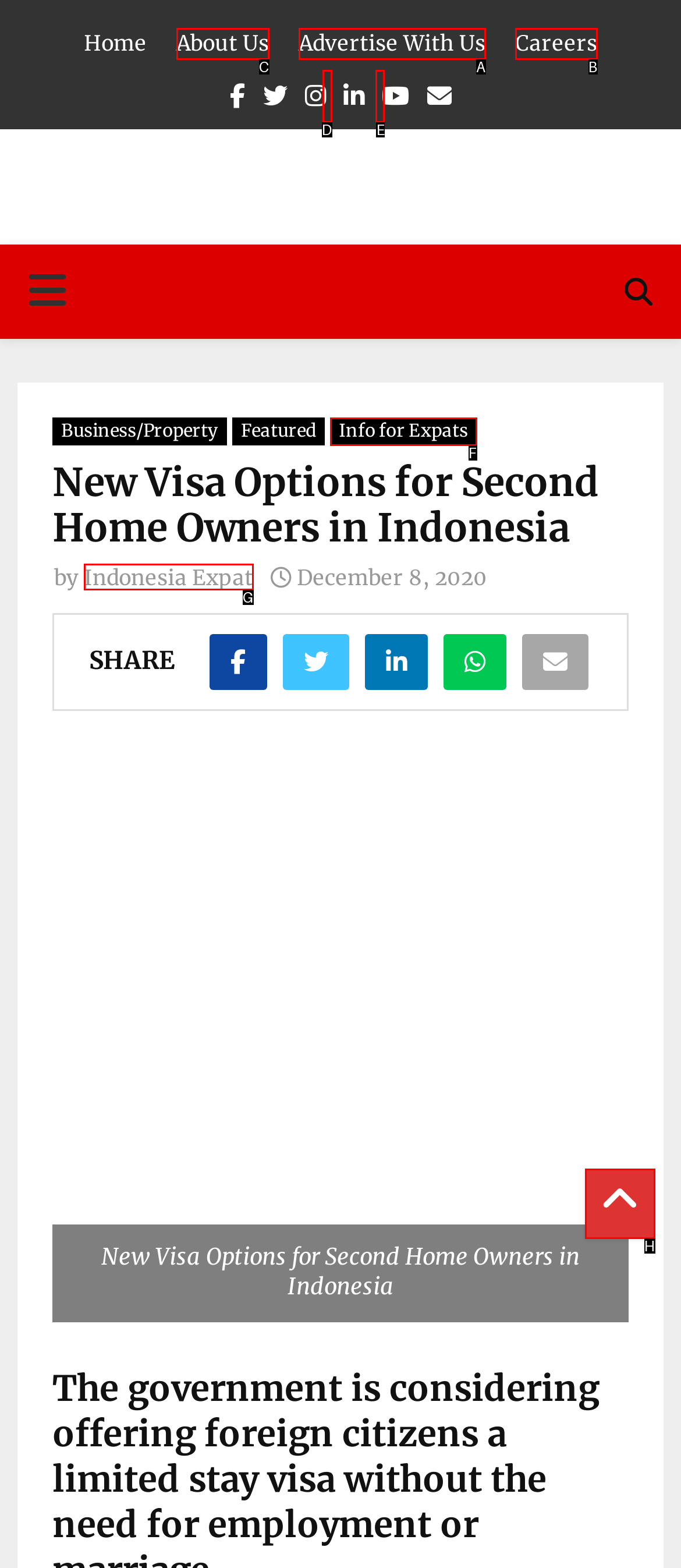Determine the letter of the UI element I should click on to complete the task: Go to About Us page from the provided choices in the screenshot.

C